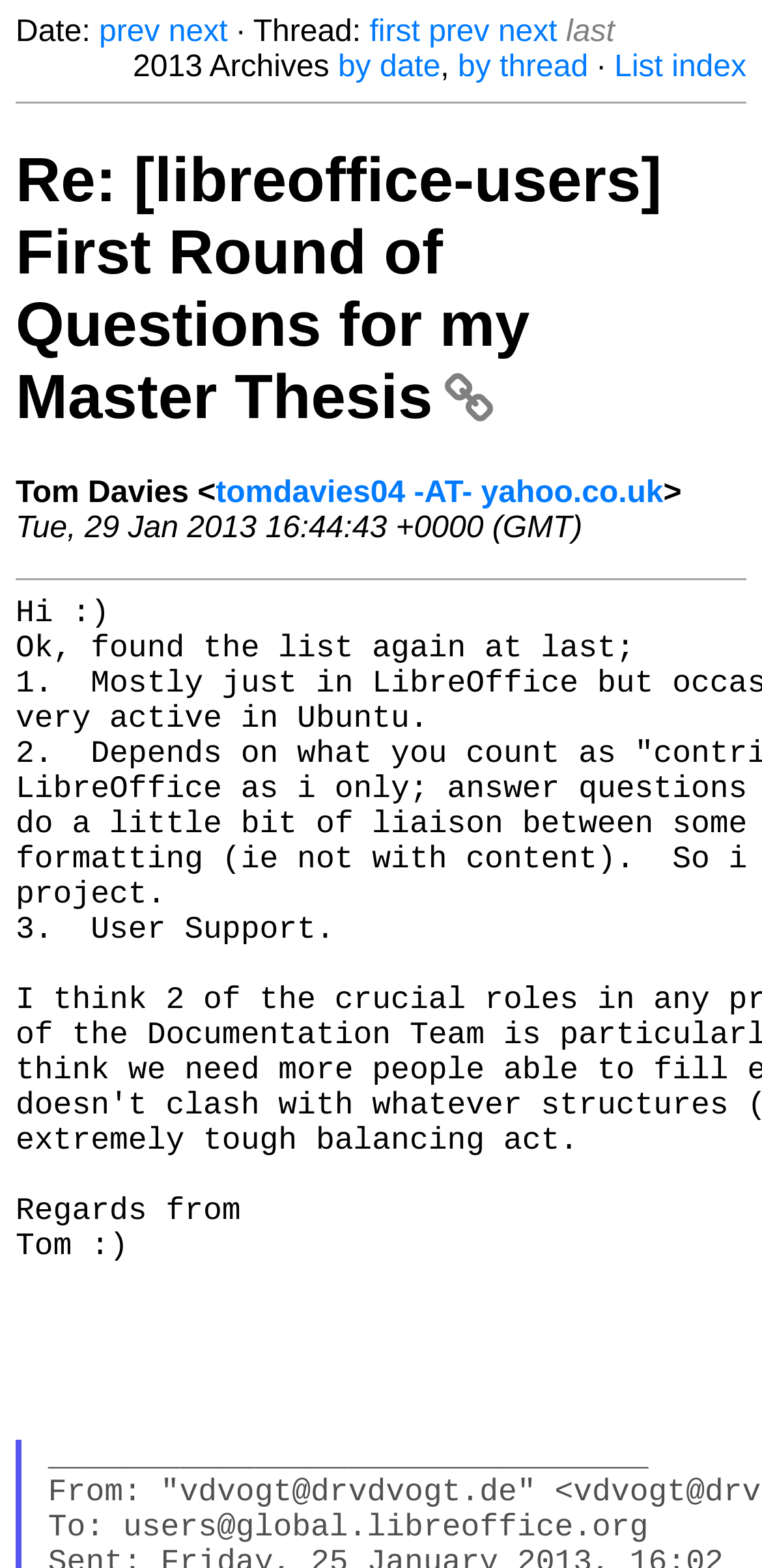What is the sender's email address?
Please look at the screenshot and answer in one word or a short phrase.

tomdavies04@yahoo.co.uk